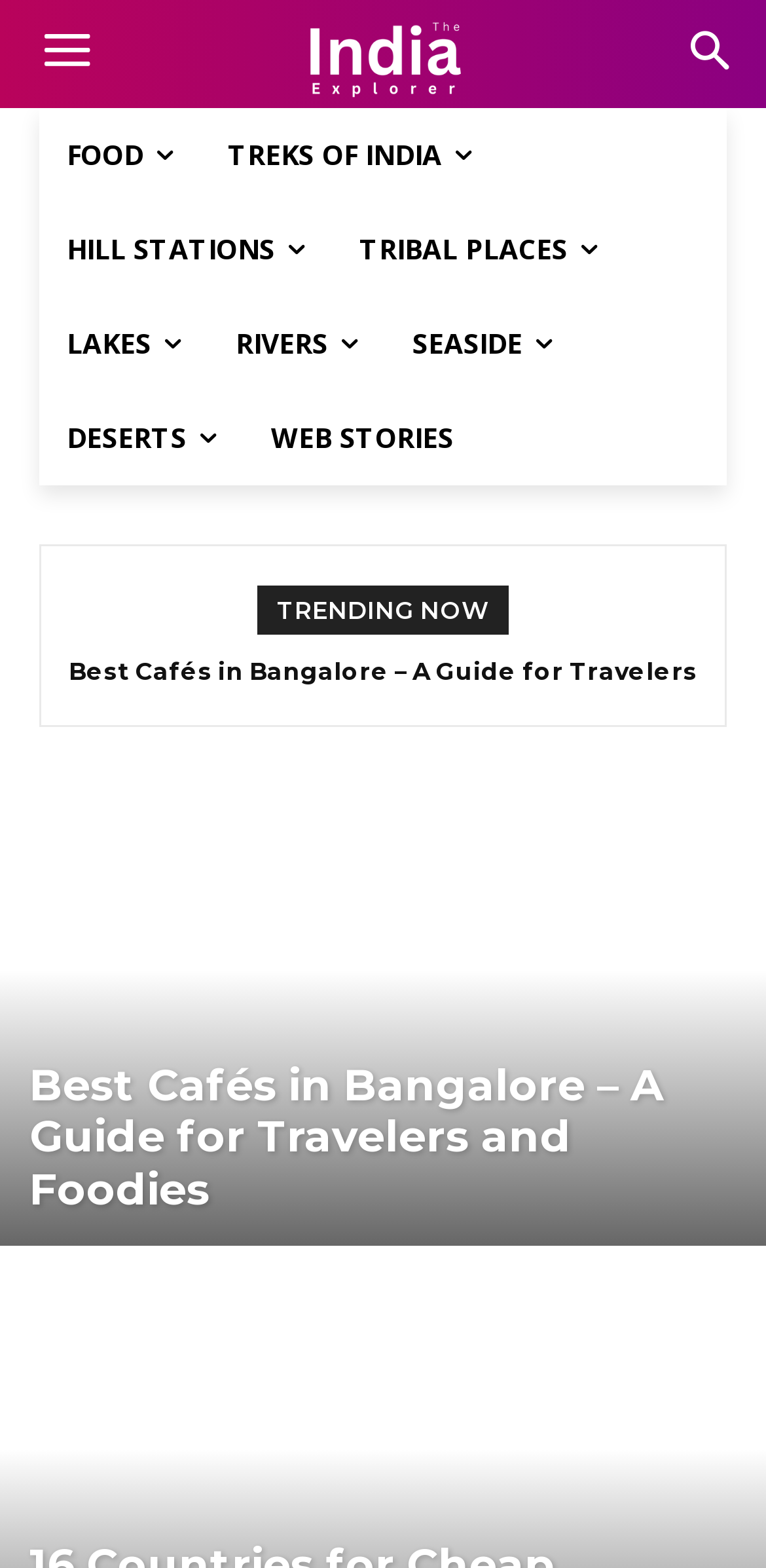Using the elements shown in the image, answer the question comprehensively: What is the purpose of the 'TRENDING NOW' section on the webpage?

The 'TRENDING NOW' section on the webpage appears to be highlighting popular articles or trending topics, which suggests that its purpose is to draw the user's attention to these articles.